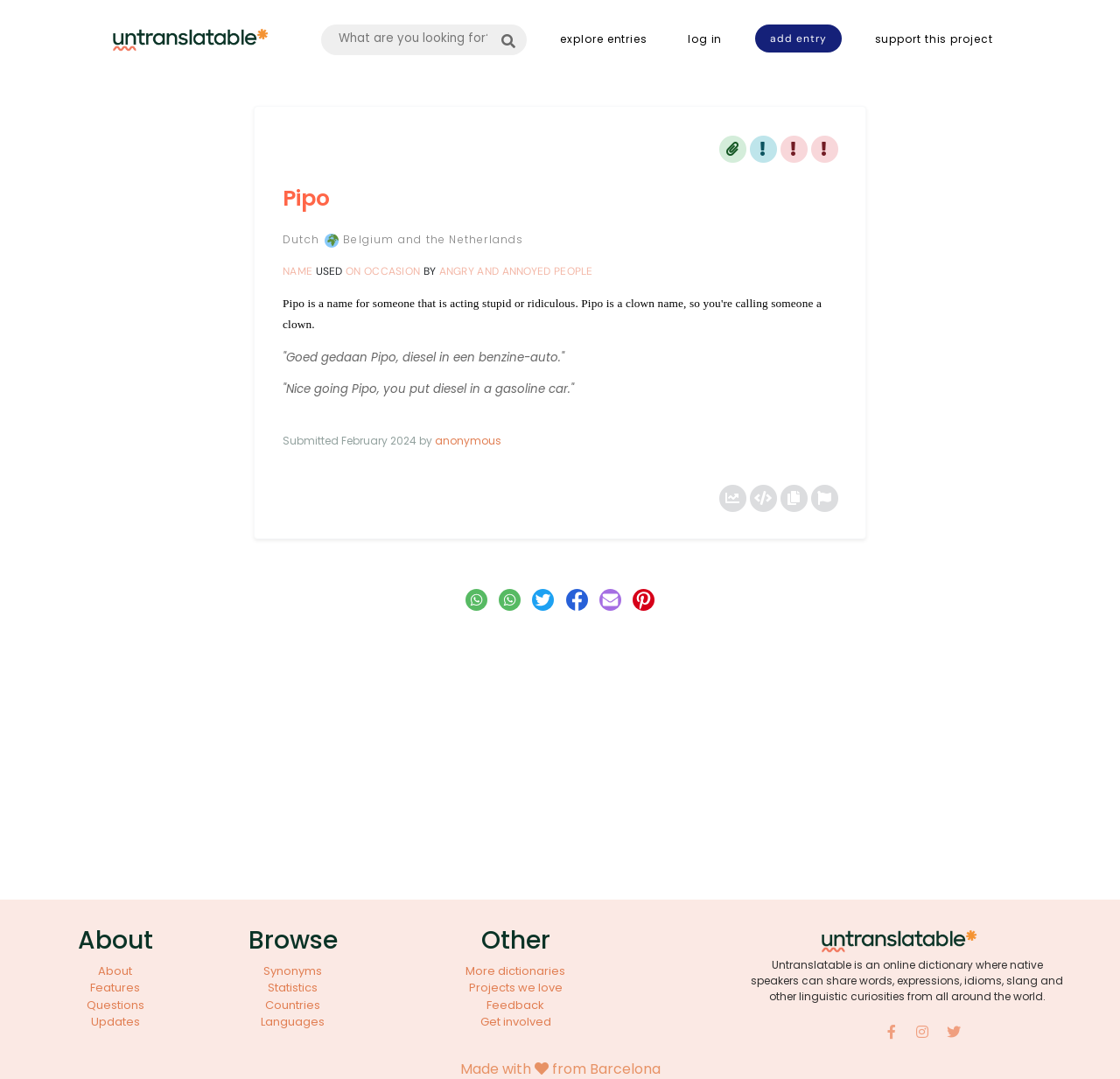What is the name of the dictionary?
Answer the question with a single word or phrase by looking at the picture.

Untranslatable